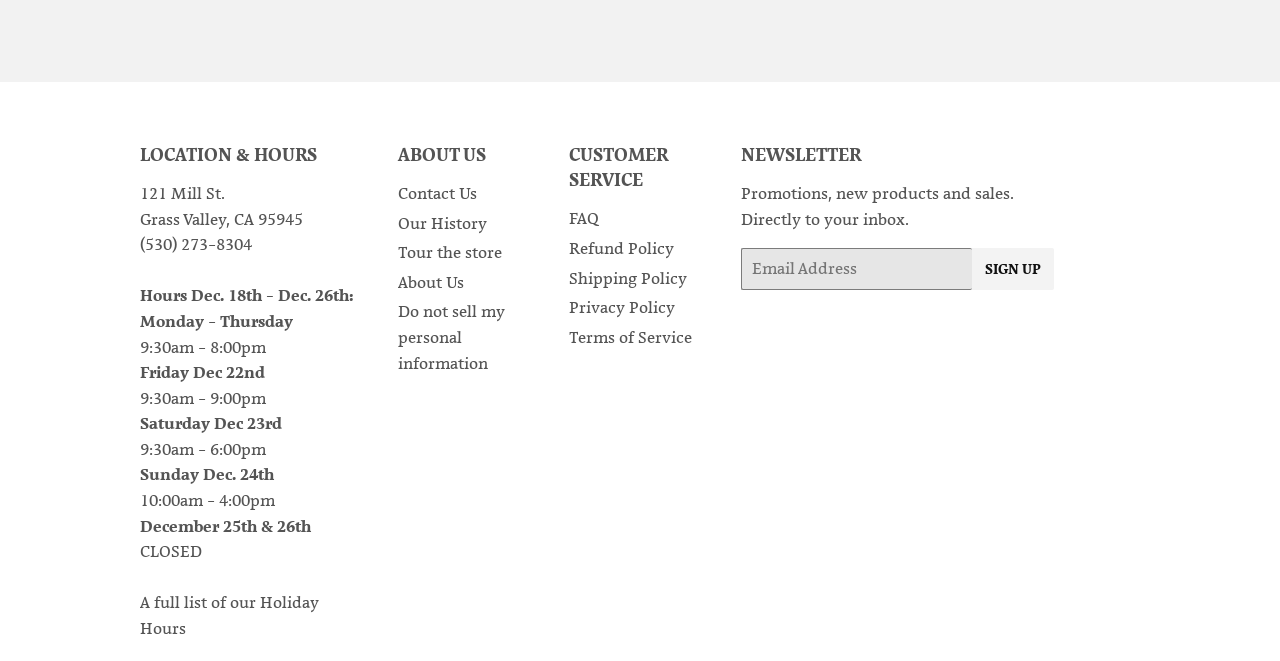What is the purpose of the 'NEWSLETTER' section?
Your answer should be a single word or phrase derived from the screenshot.

To receive promotions and sales